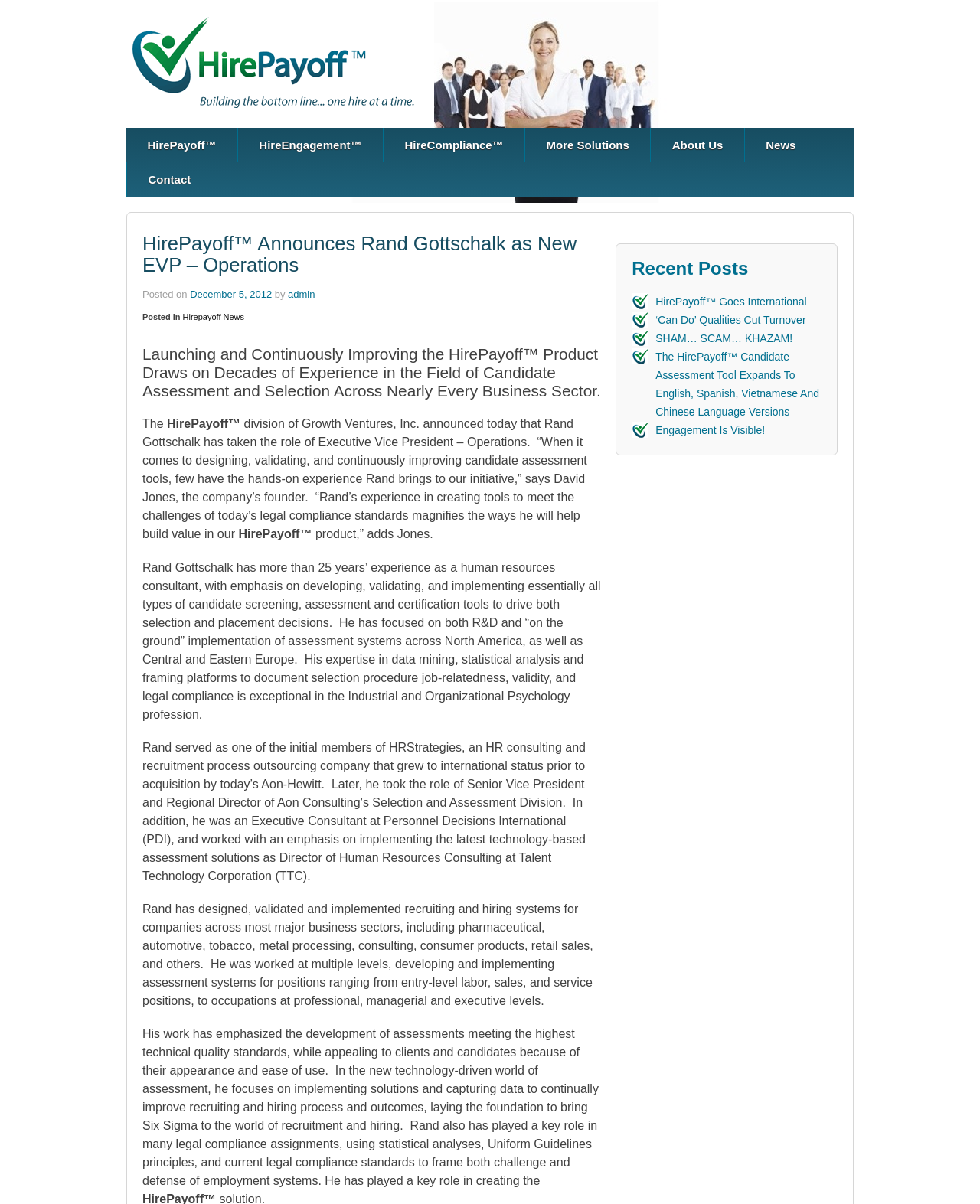Please analyze the image and provide a thorough answer to the question:
What is the company's name?

The company's name is HirePayoff, which can be found in the link 'HirePayoff – Employee Assessment & Screening Solutions' at the top of the webpage.